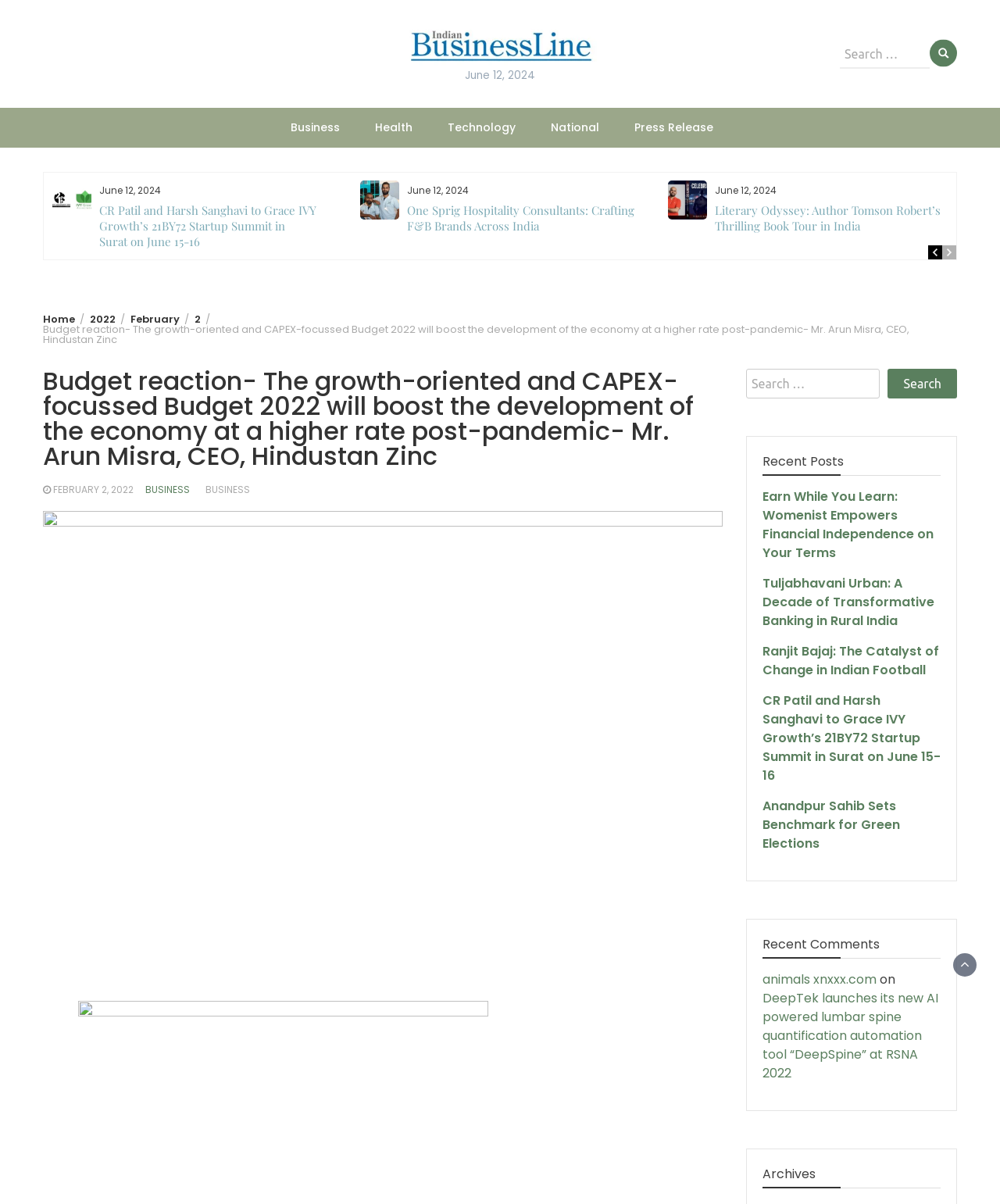Determine the bounding box coordinates of the UI element that matches the following description: "February 2, 2022". The coordinates should be four float numbers between 0 and 1 in the format [left, top, right, bottom].

[0.053, 0.401, 0.134, 0.412]